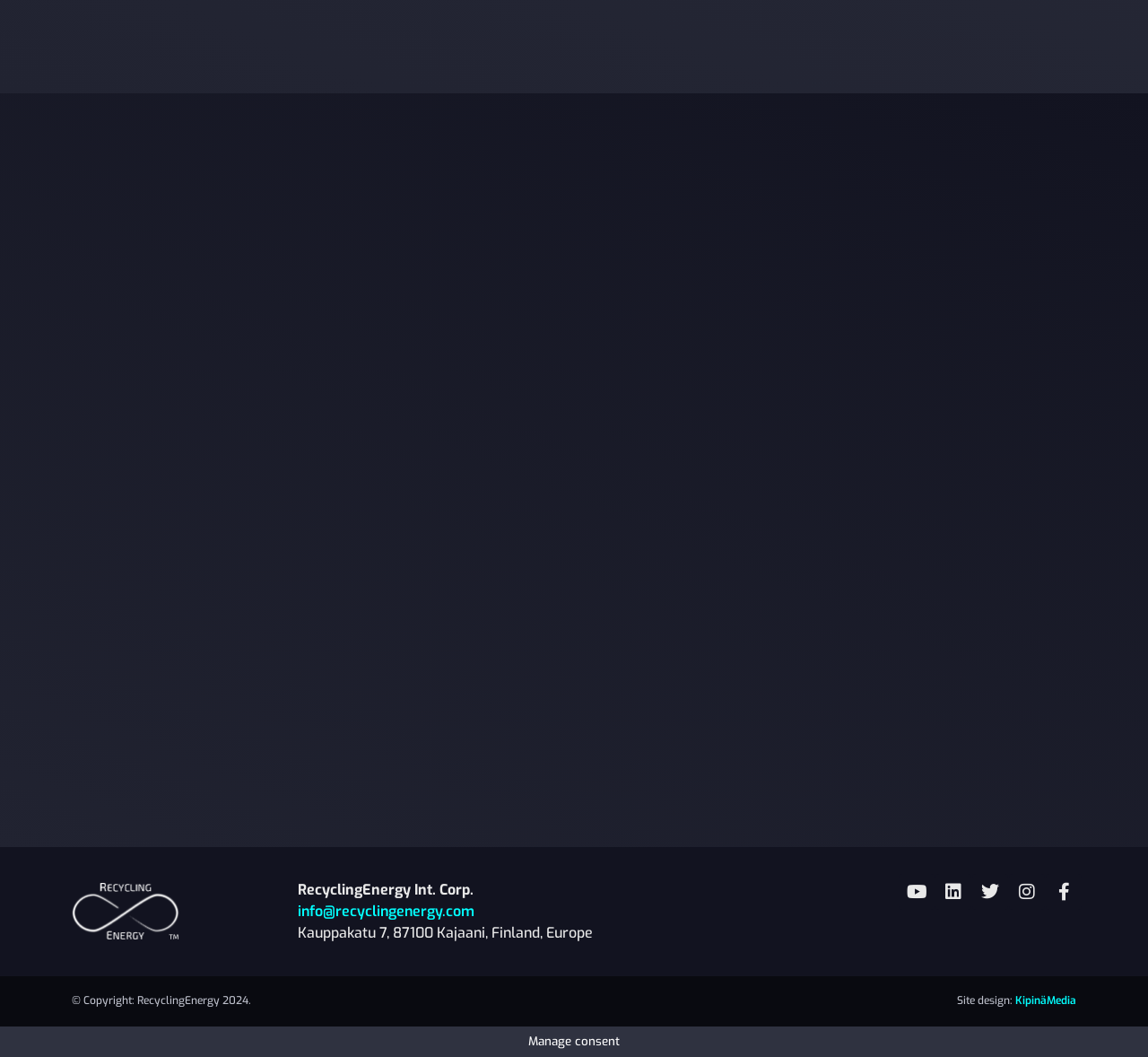Consider the image and give a detailed and elaborate answer to the question: 
What is the company name?

I found the company name by looking at the StaticText element with the text 'RecyclingEnergy Int. Corp.' which is located at the top of the webpage, indicating it is the company name.